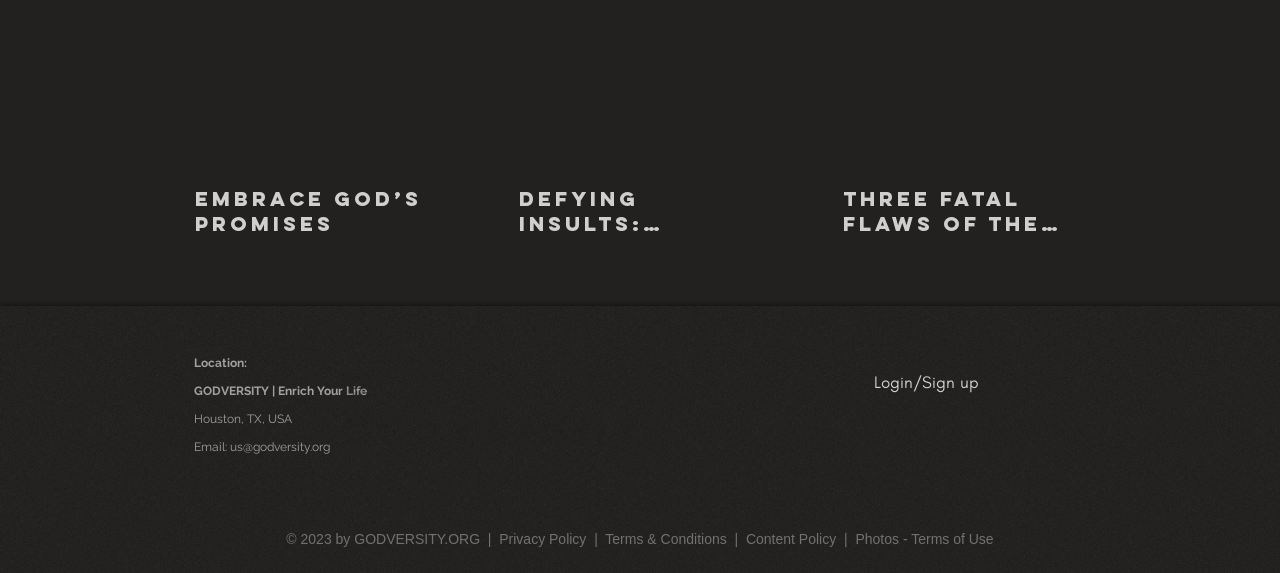Determine the bounding box coordinates of the section I need to click to execute the following instruction: "View Privacy Policy". Provide the coordinates as four float numbers between 0 and 1, i.e., [left, top, right, bottom].

[0.39, 0.926, 0.458, 0.954]